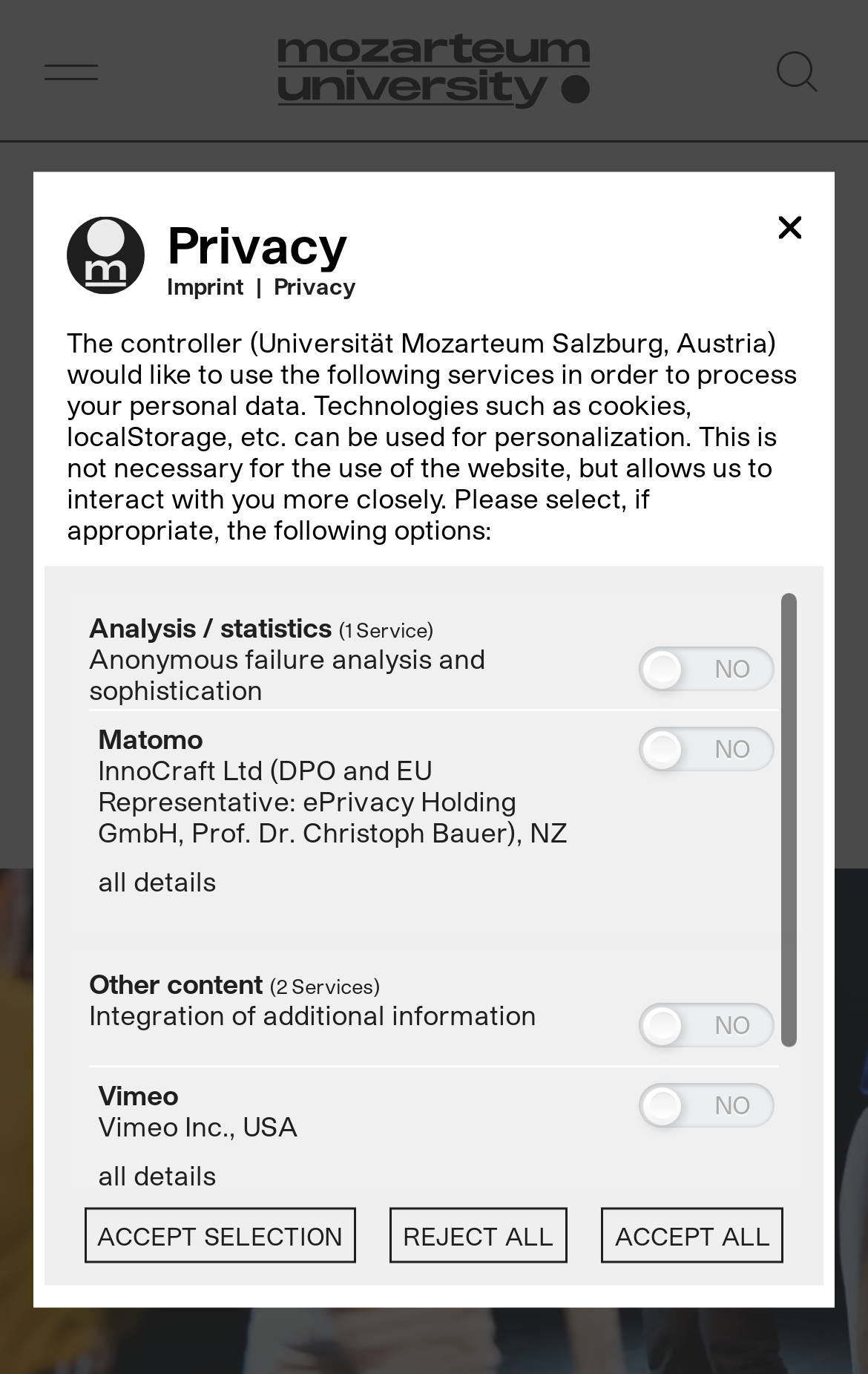Identify the bounding box coordinates for the UI element described as: "Secondary".

None